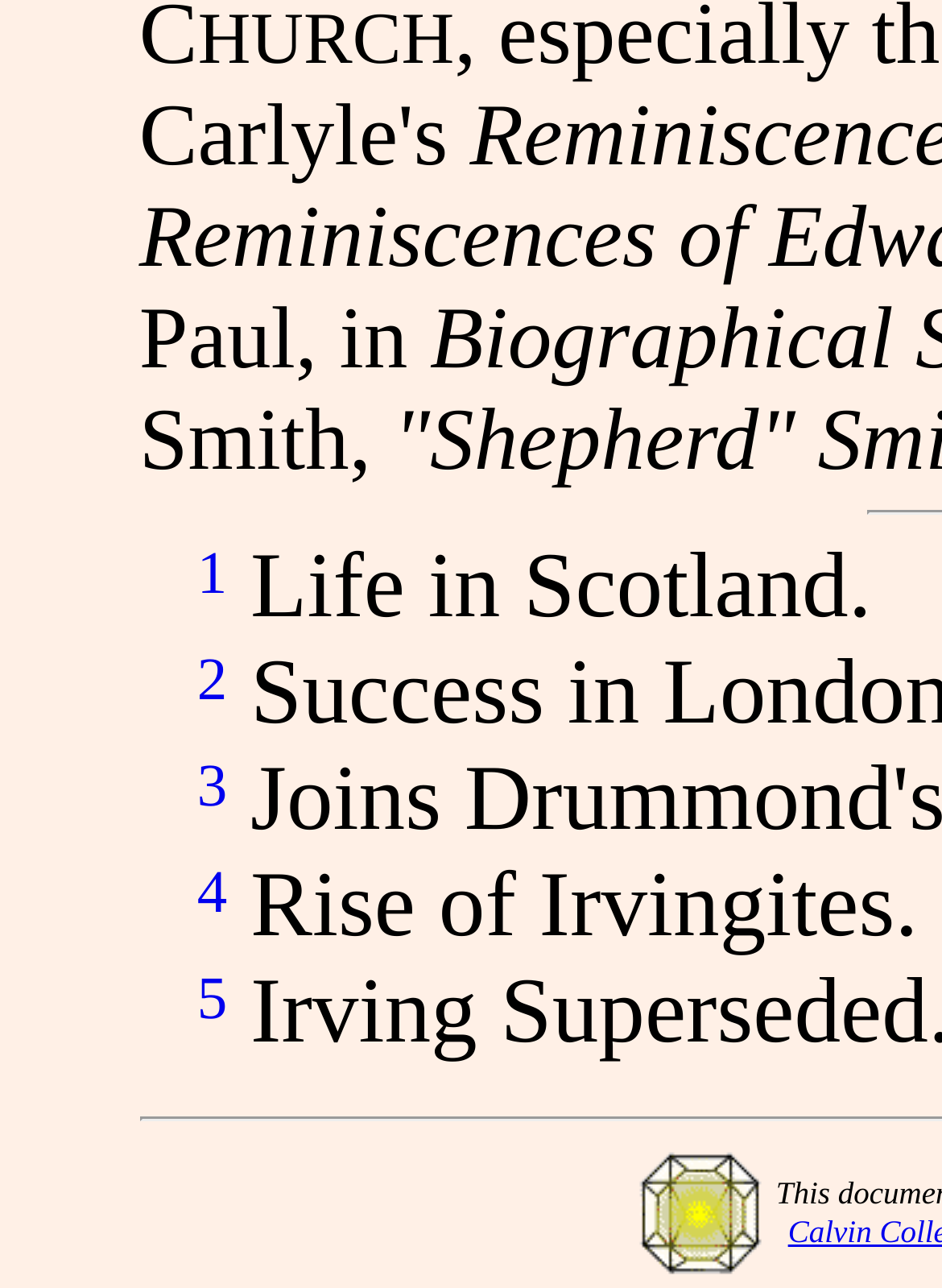What is the text of the link that has a table cell with text 'CCEL home page'?
Answer with a single word or phrase, using the screenshot for reference.

5